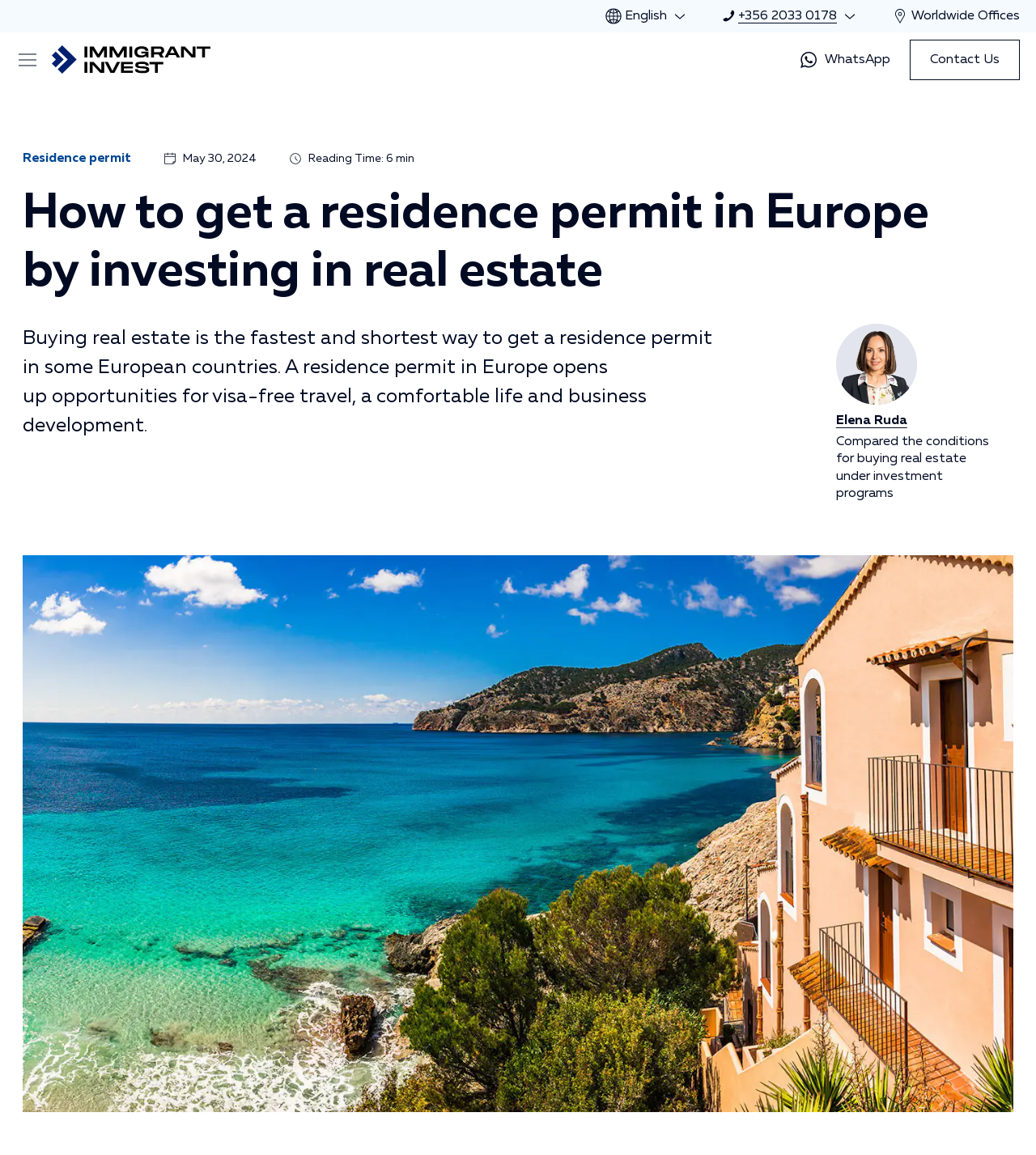Locate the bounding box coordinates of the clickable element to fulfill the following instruction: "Contact us". Provide the coordinates as four float numbers between 0 and 1 in the format [left, top, right, bottom].

[0.878, 0.034, 0.984, 0.069]